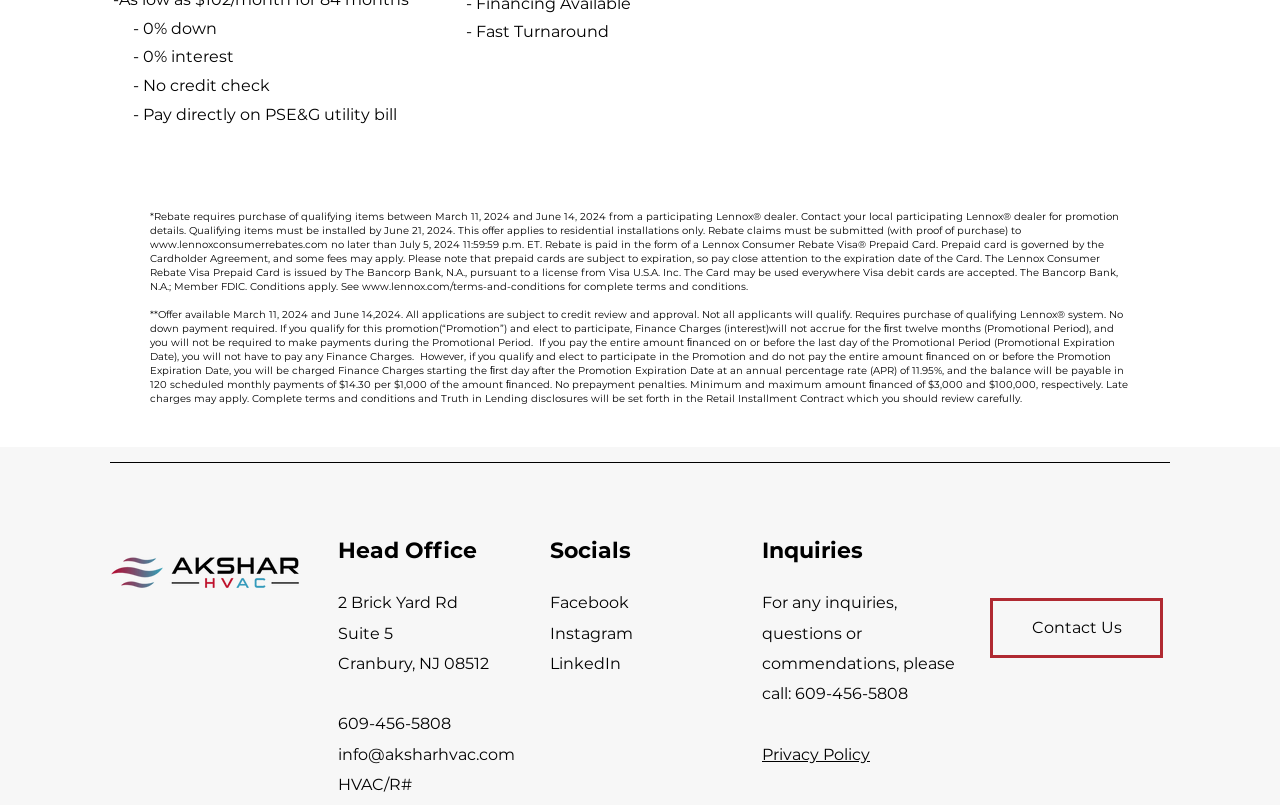Based on what you see in the screenshot, provide a thorough answer to this question: What is the promotion period for the rebate?

I found the promotion period by reading the text that says '*Rebate requires purchase of qualifying items between March 11, 2024 and June 14, 2024 from a participating Lennox dealer.' This indicates that the promotion period is from March 11, 2024 to June 14, 2024.